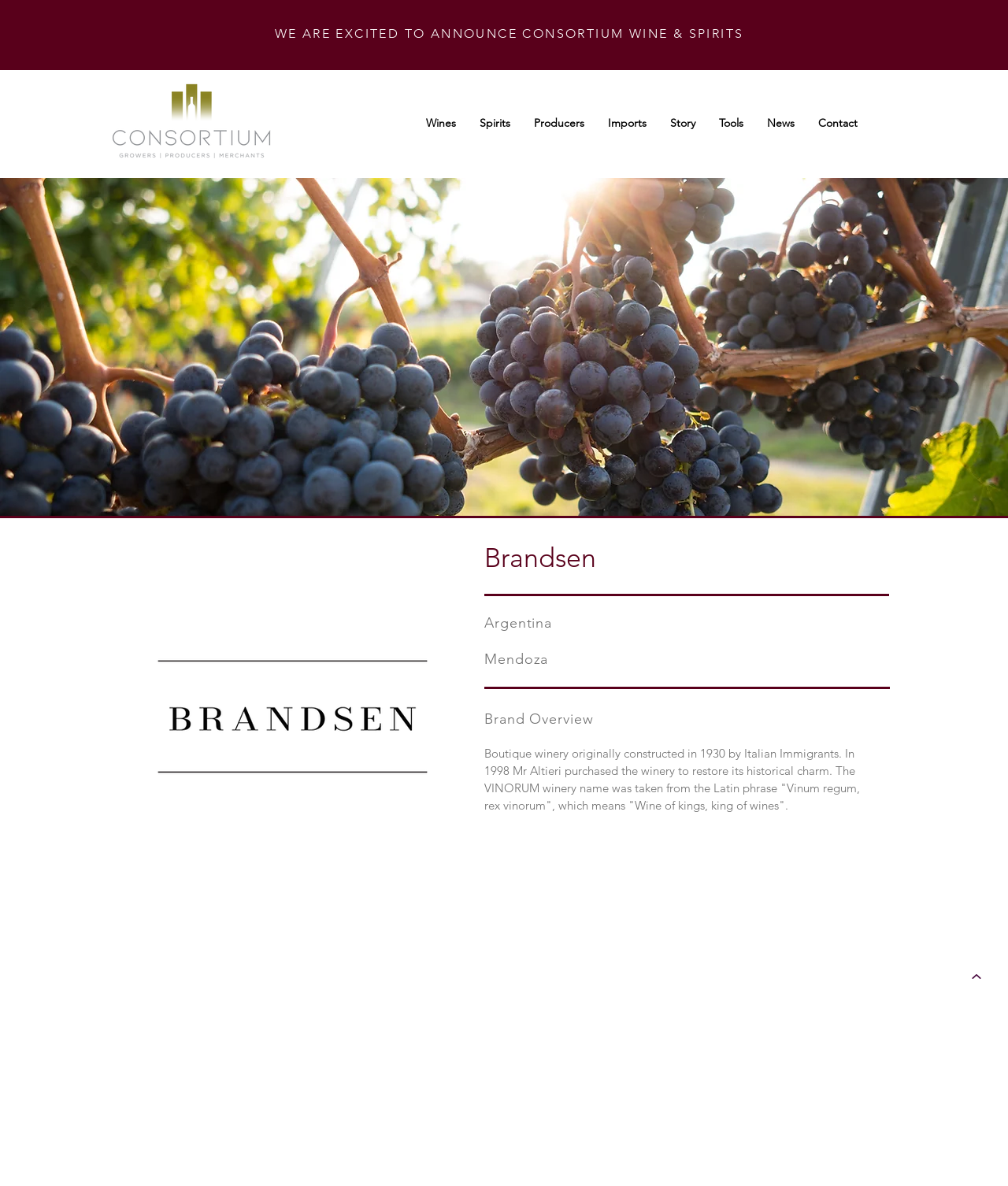What is the origin of the winery?
Answer the question with a thorough and detailed explanation.

The origin of the winery can be found in the heading element with the text 'Boutique winery originally constructed in 1930 by Italian Immigrants.'. This text is located in the region with the bounding box coordinates [0.48, 0.628, 0.863, 0.687].